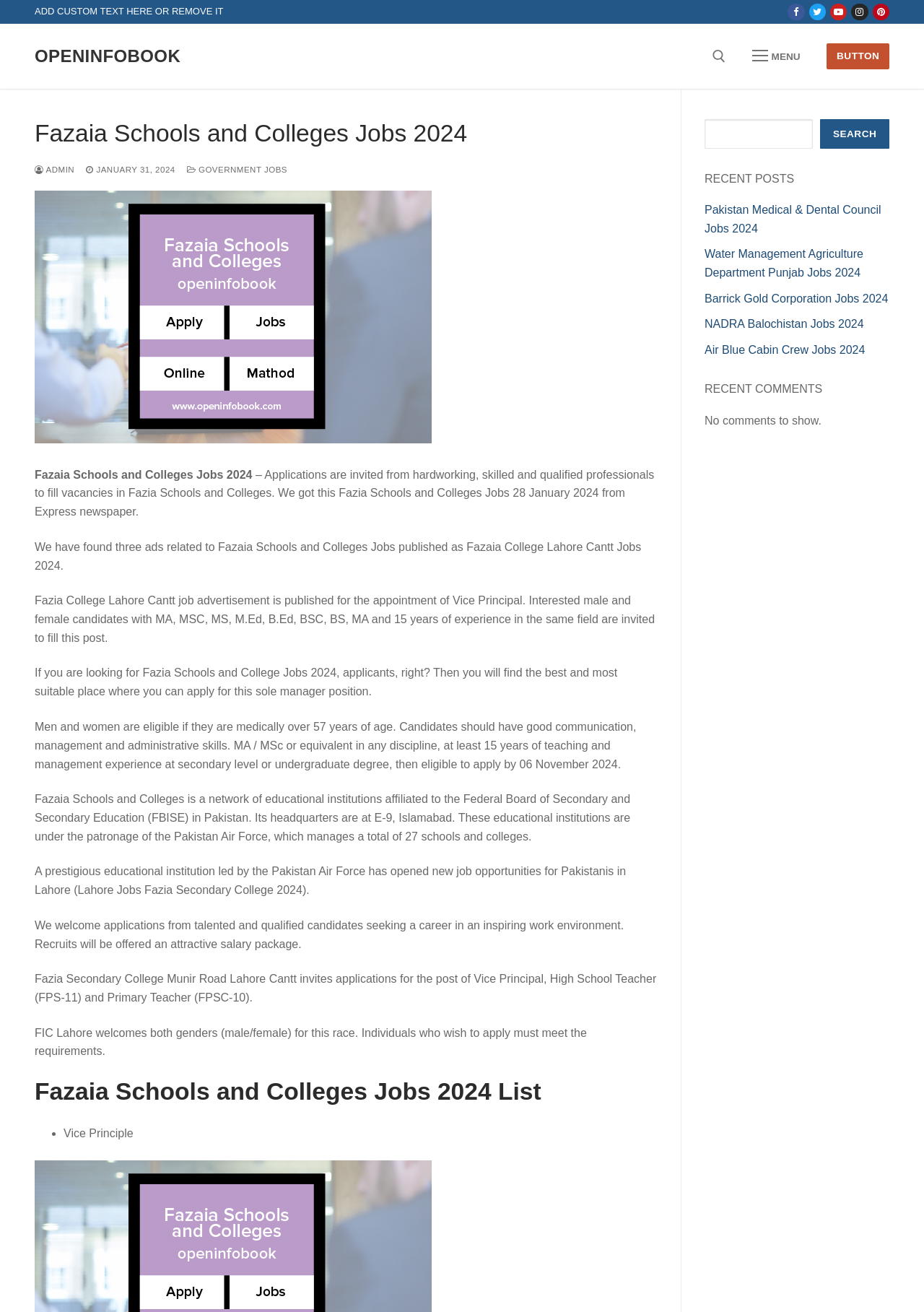Locate the bounding box coordinates of the element that should be clicked to fulfill the instruction: "Search for jobs".

[0.578, 0.078, 0.797, 0.124]